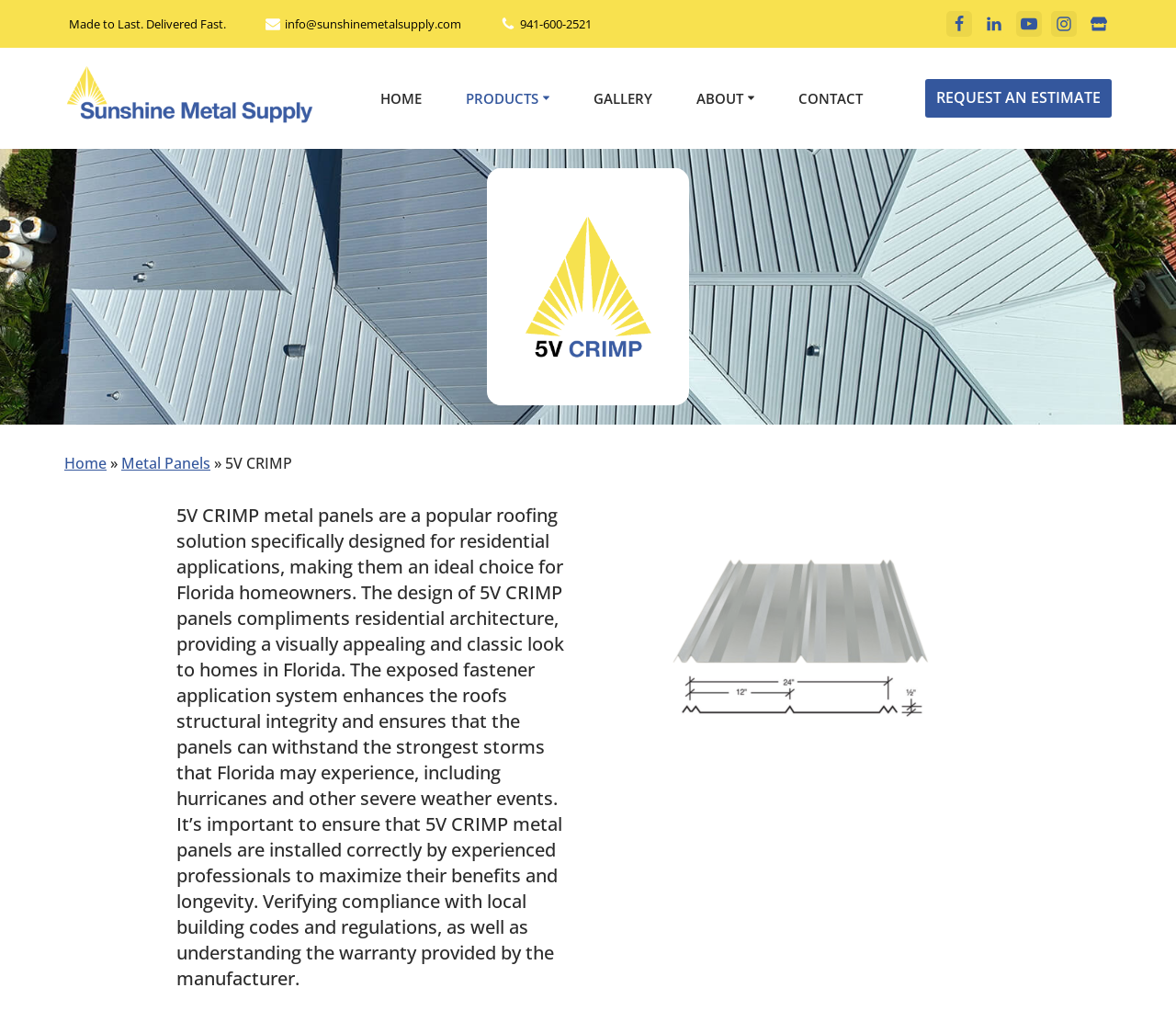Reply to the question below using a single word or brief phrase:
What is the name of the metal roofing panel profile shown on the webpage?

5V Crimp